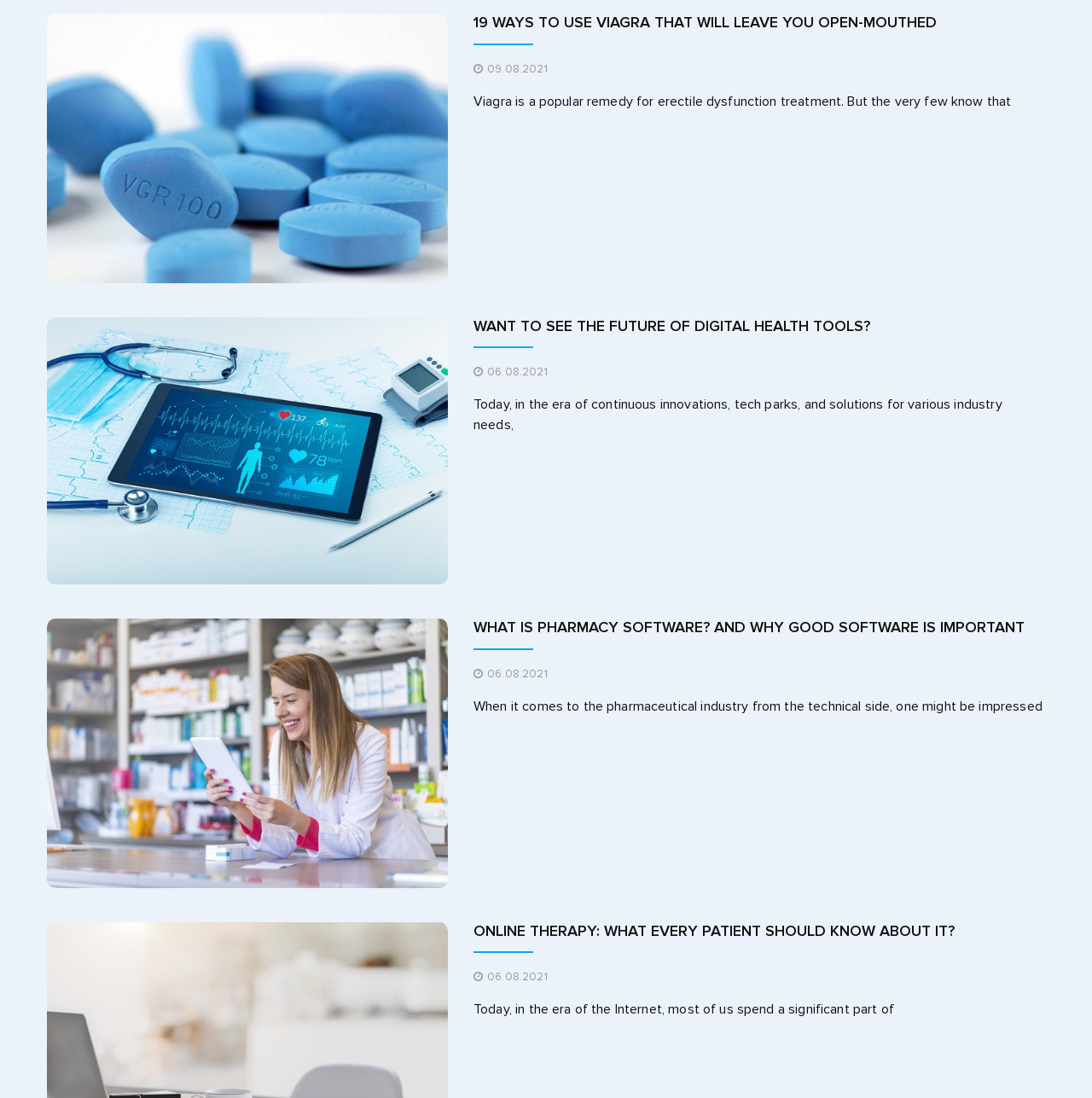Find the bounding box coordinates for the HTML element specified by: "06.08.202106.08.2021".

[0.434, 0.882, 0.501, 0.898]